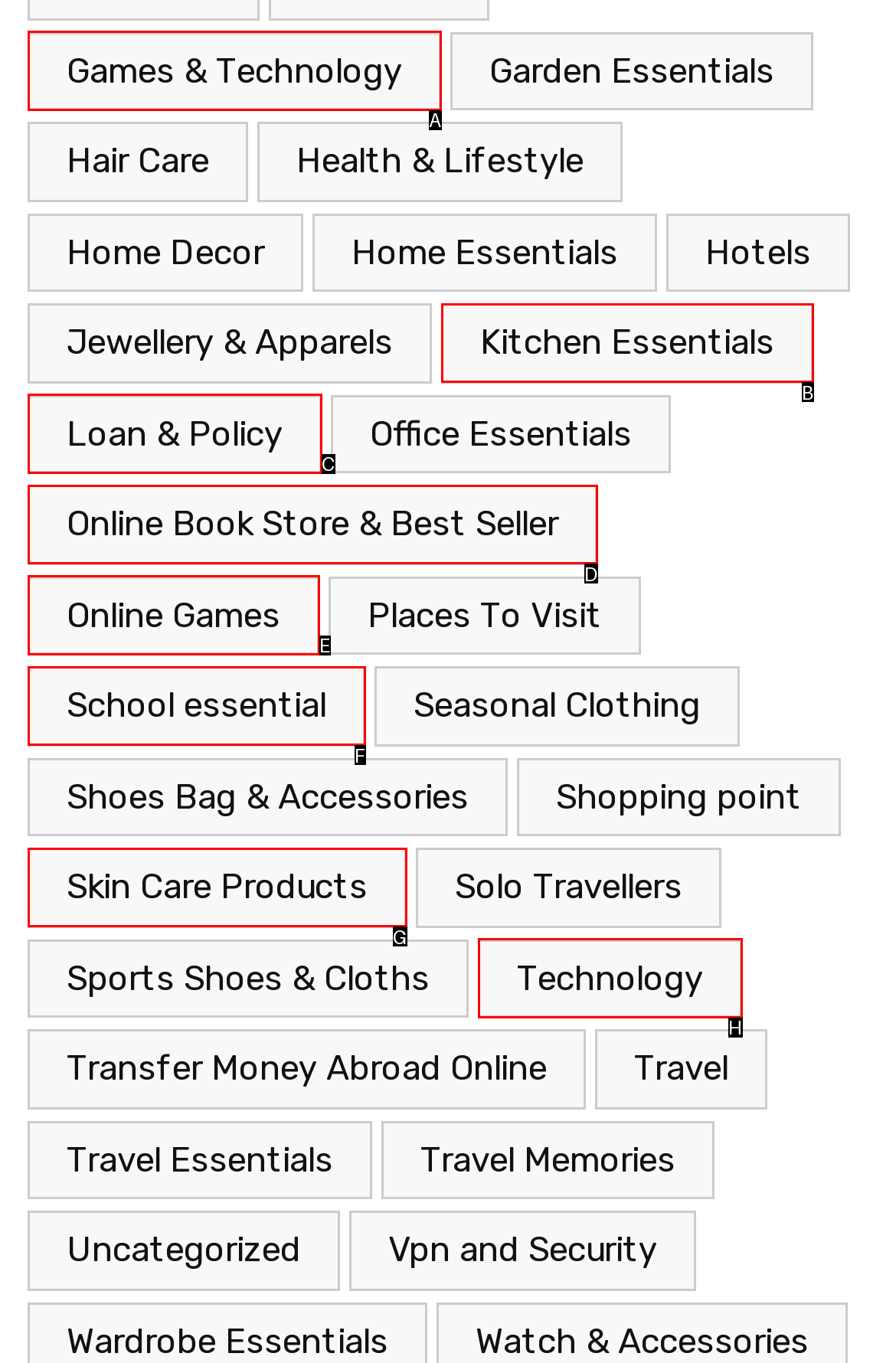Please identify the UI element that matches the description: Technology
Respond with the letter of the correct option.

H